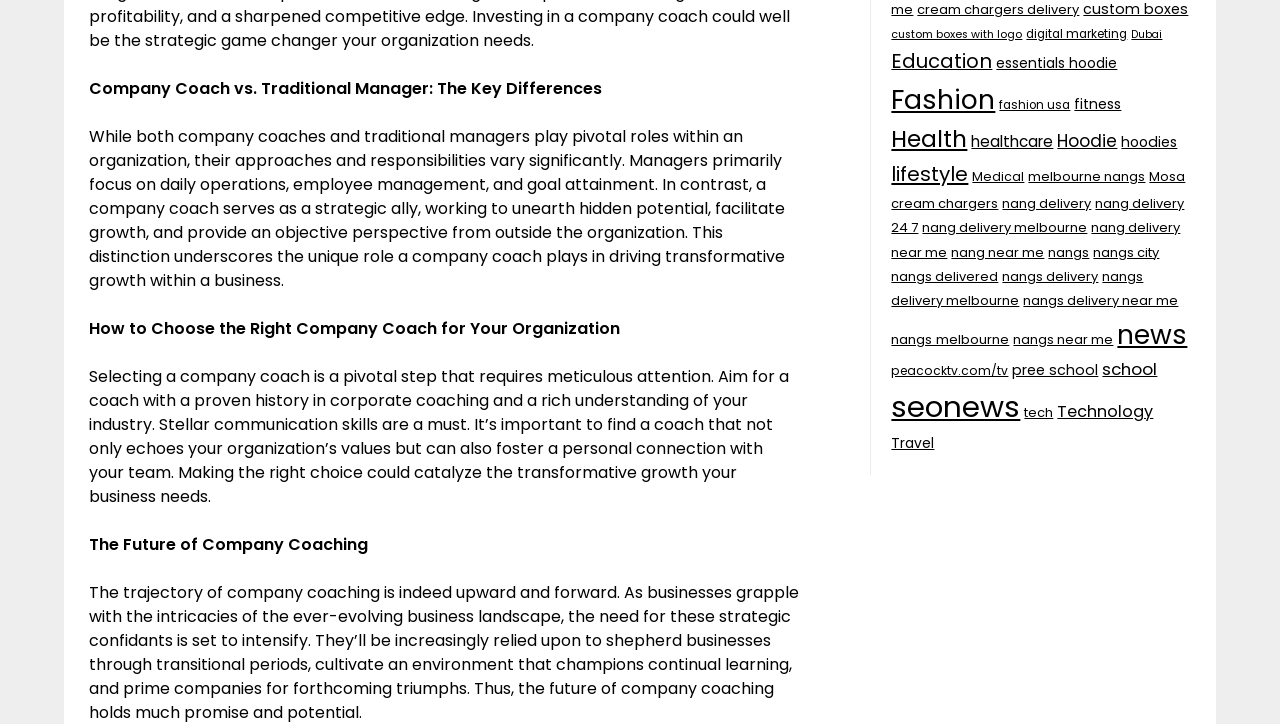Utilize the information from the image to answer the question in detail:
What is the purpose of a company coach?

According to the static text element, a company coach serves as a strategic ally, working to unearth hidden potential, facilitate growth, and provide an objective perspective from outside the organization.